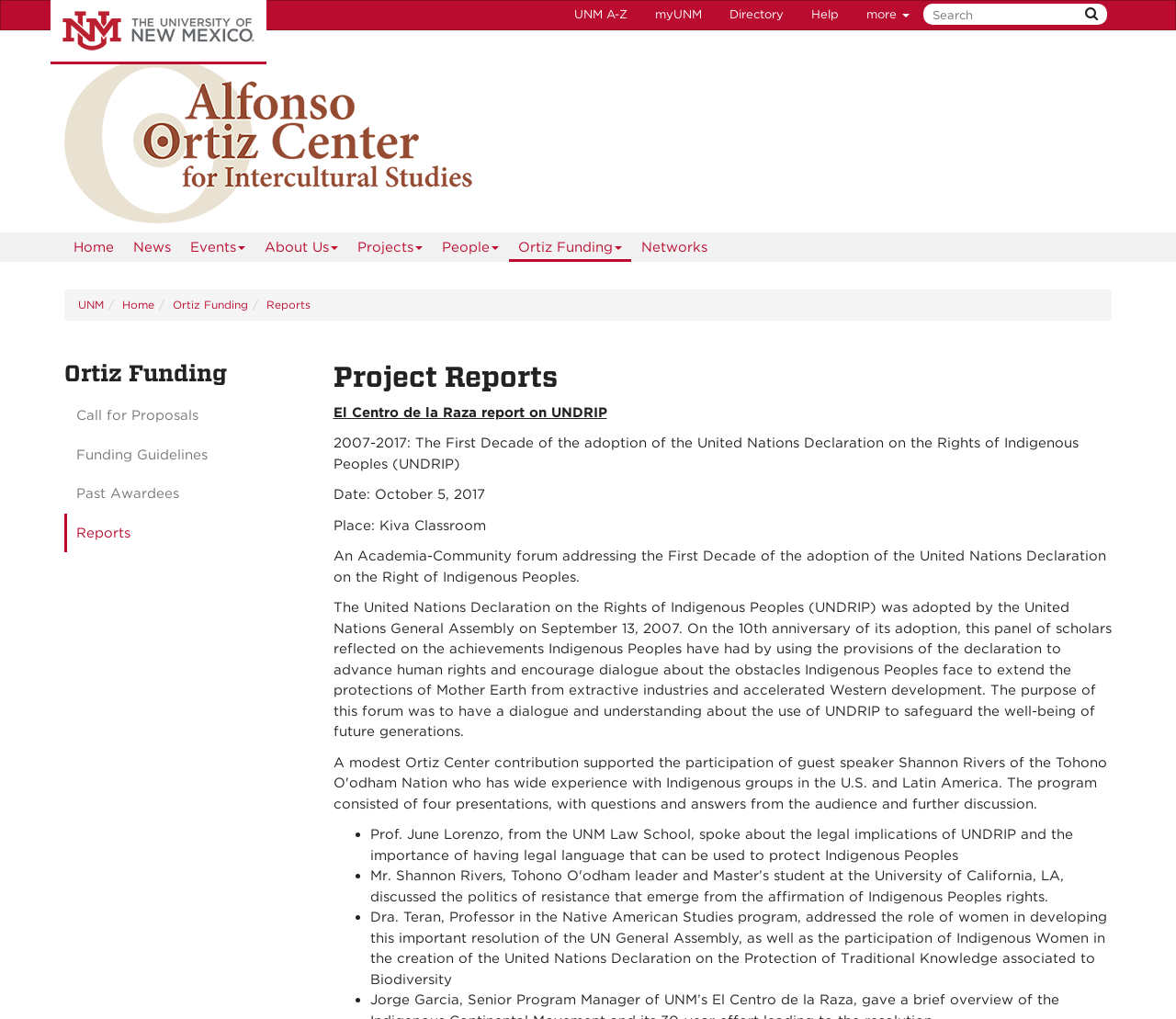Find the bounding box coordinates for the area you need to click to carry out the instruction: "view Ortiz Funding reports". The coordinates should be four float numbers between 0 and 1, indicated as [left, top, right, bottom].

[0.055, 0.504, 0.26, 0.542]